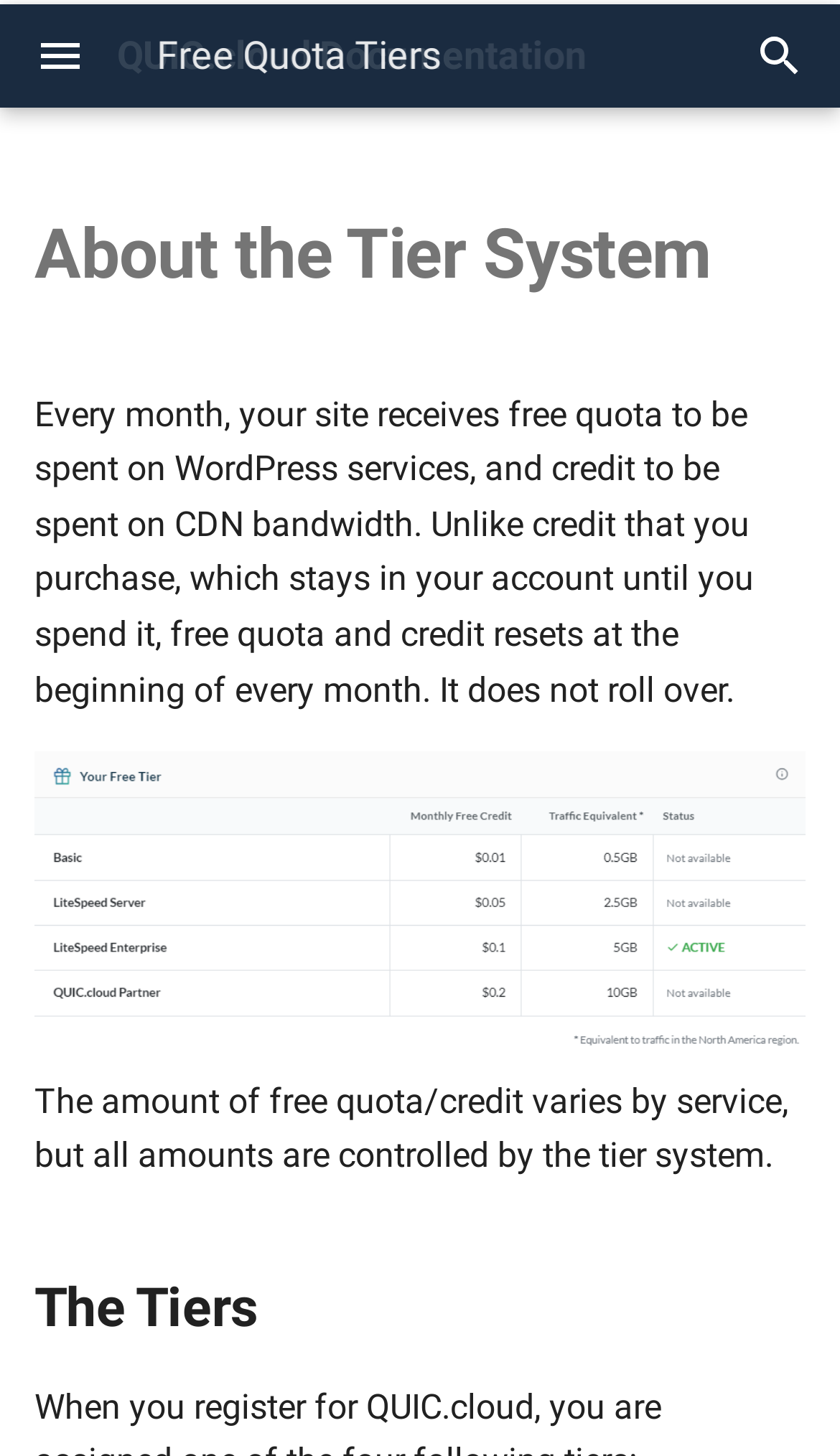Can you specify the bounding box coordinates of the area that needs to be clicked to fulfill the following instruction: "Search"?

[0.0, 0.0, 0.297, 0.071]